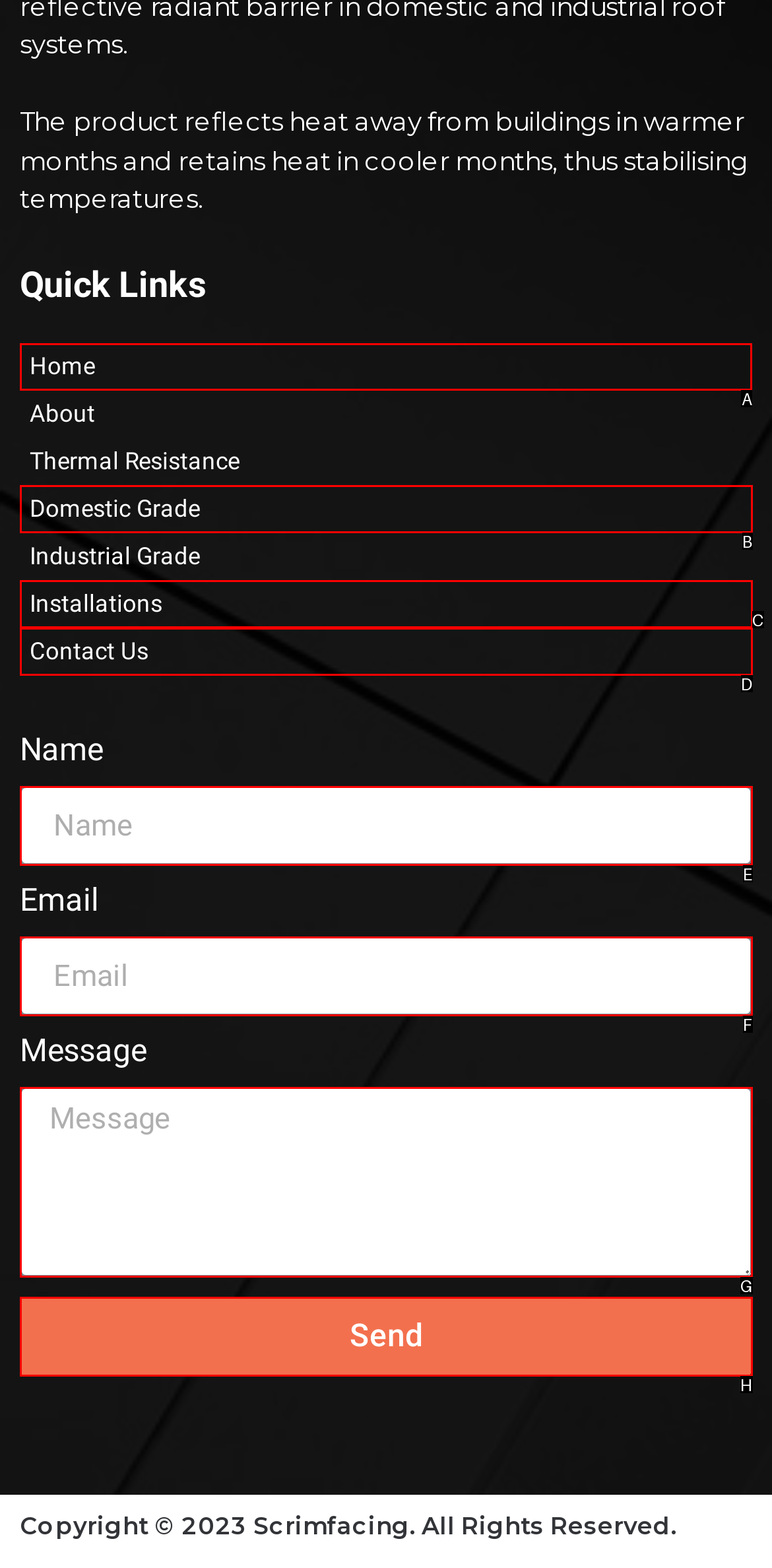Identify the HTML element you need to click to achieve the task: Click the Quote button. Respond with the corresponding letter of the option.

None